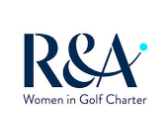Using a single word or phrase, answer the following question: 
What is the goal of the R&A Women in Golf Charter for female golfers?

To thrive and succeed